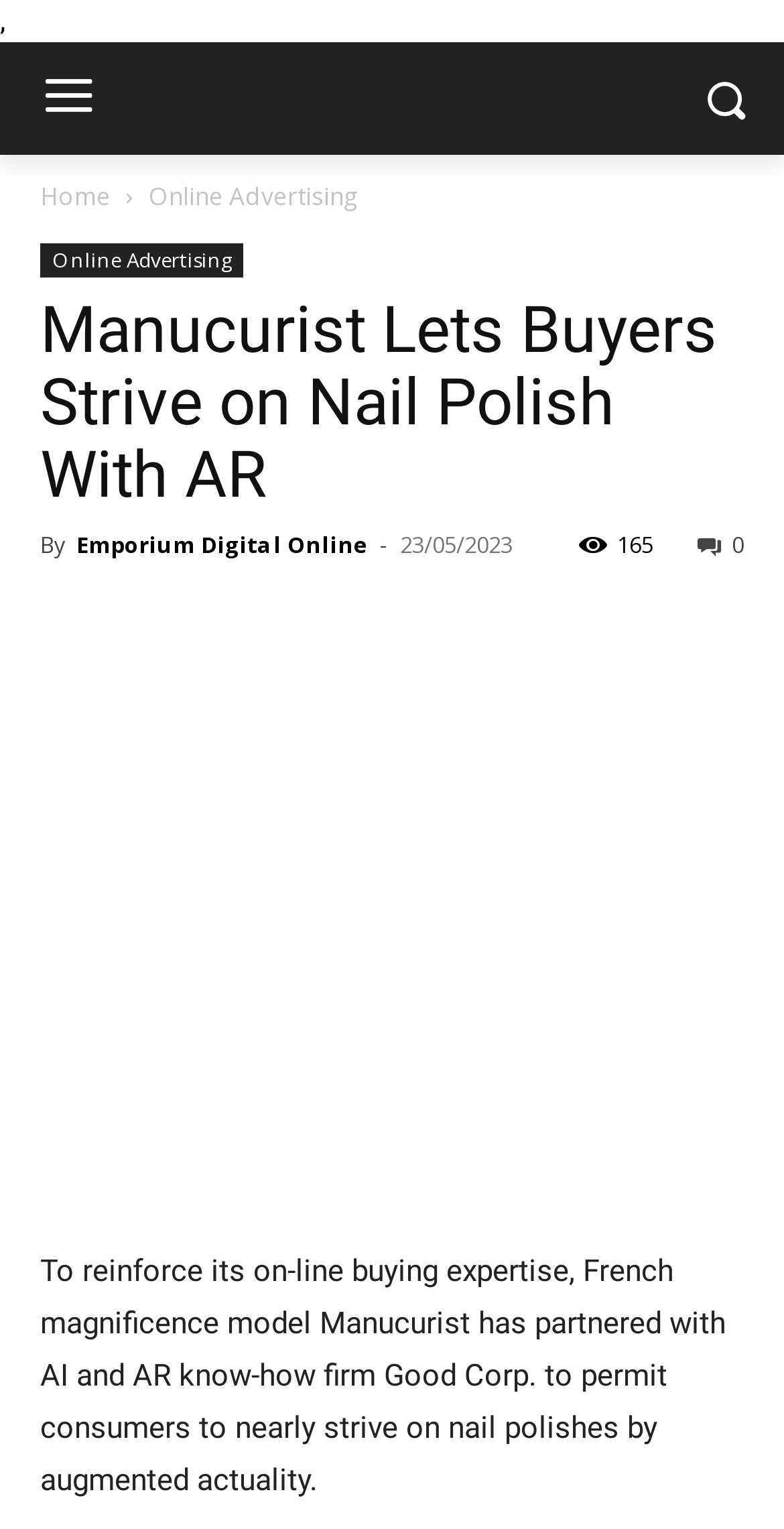Please identify the bounding box coordinates of the element I should click to complete this instruction: 'Visit the homepage'. The coordinates should be given as four float numbers between 0 and 1, like this: [left, top, right, bottom].

None